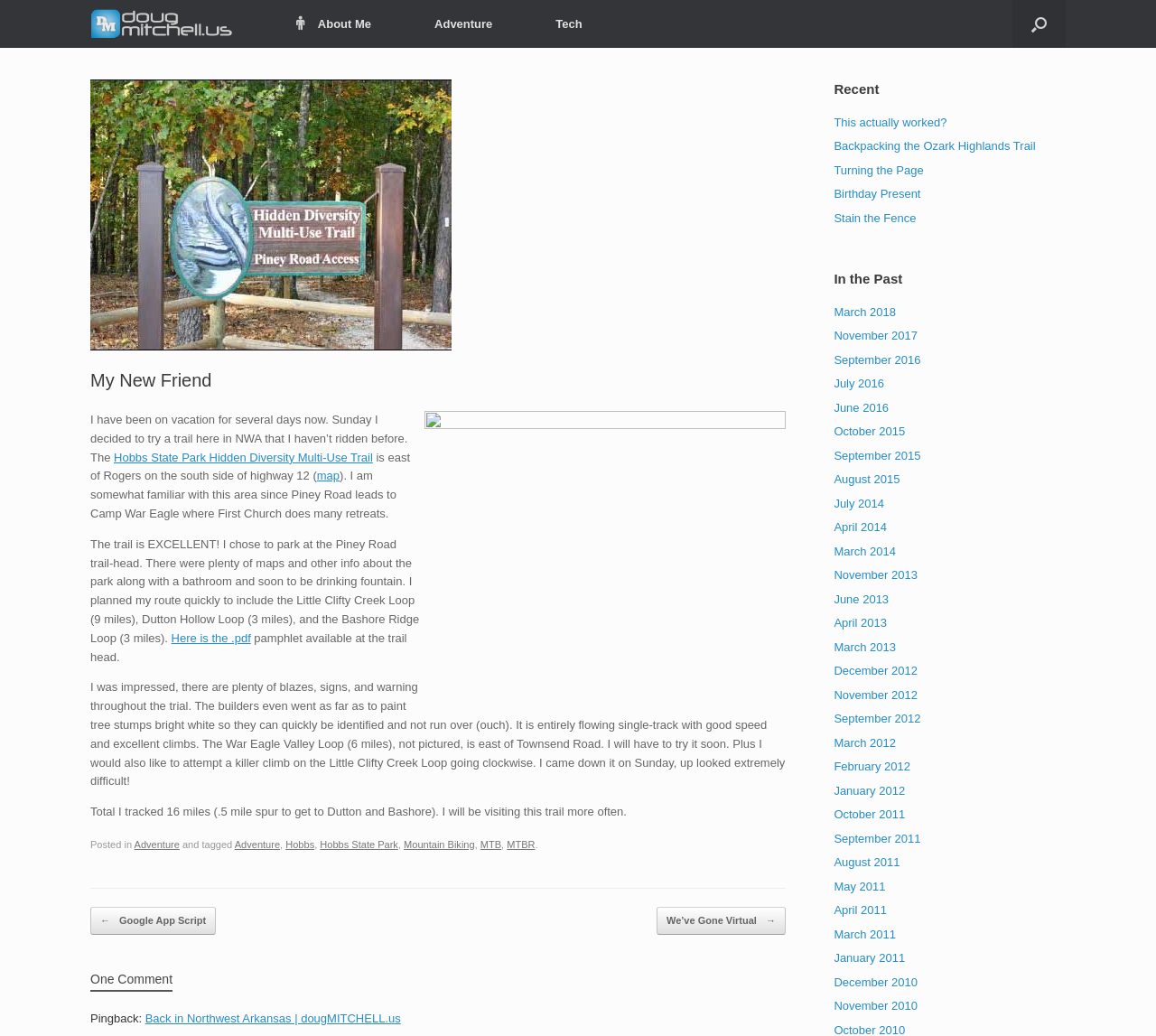Find the bounding box coordinates corresponding to the UI element with the description: "August 2011". The coordinates should be formatted as [left, top, right, bottom], with values as floats between 0 and 1.

[0.721, 0.826, 0.778, 0.839]